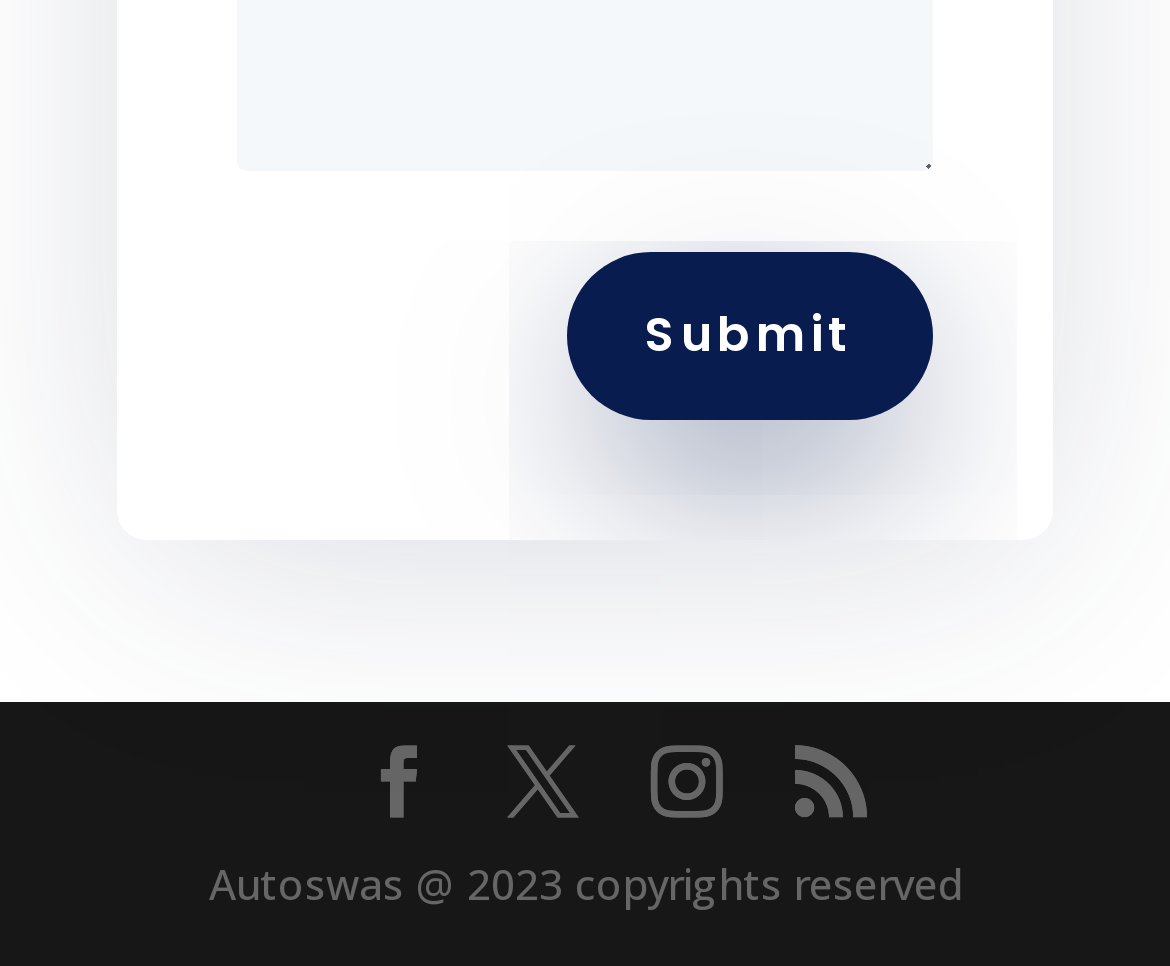Answer succinctly with a single word or phrase:
How many links are there at the bottom of the page?

4